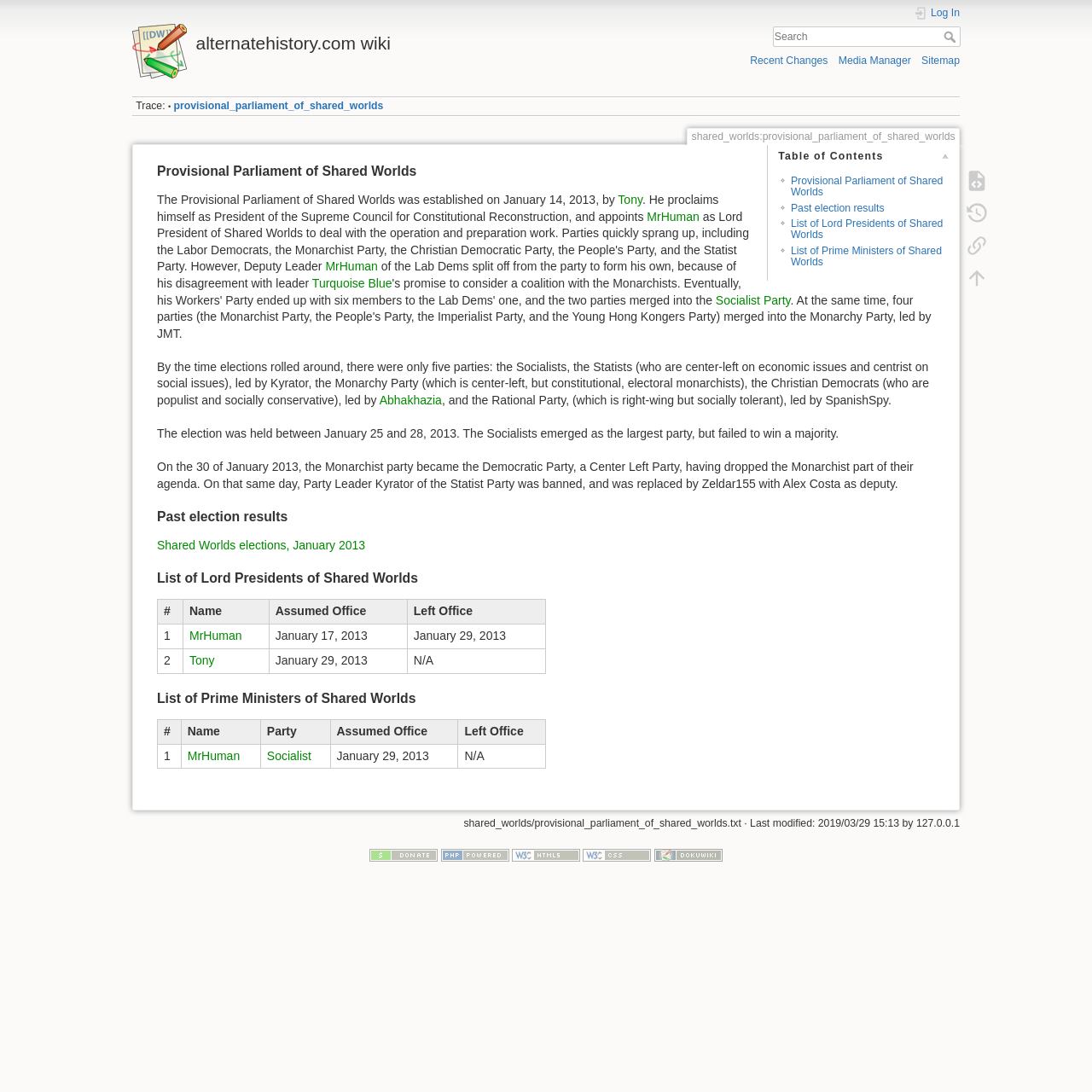Please locate the bounding box coordinates of the element's region that needs to be clicked to follow the instruction: "Go to the provisional parliament of shared worlds page". The bounding box coordinates should be provided as four float numbers between 0 and 1, i.e., [left, top, right, bottom].

[0.159, 0.092, 0.351, 0.103]